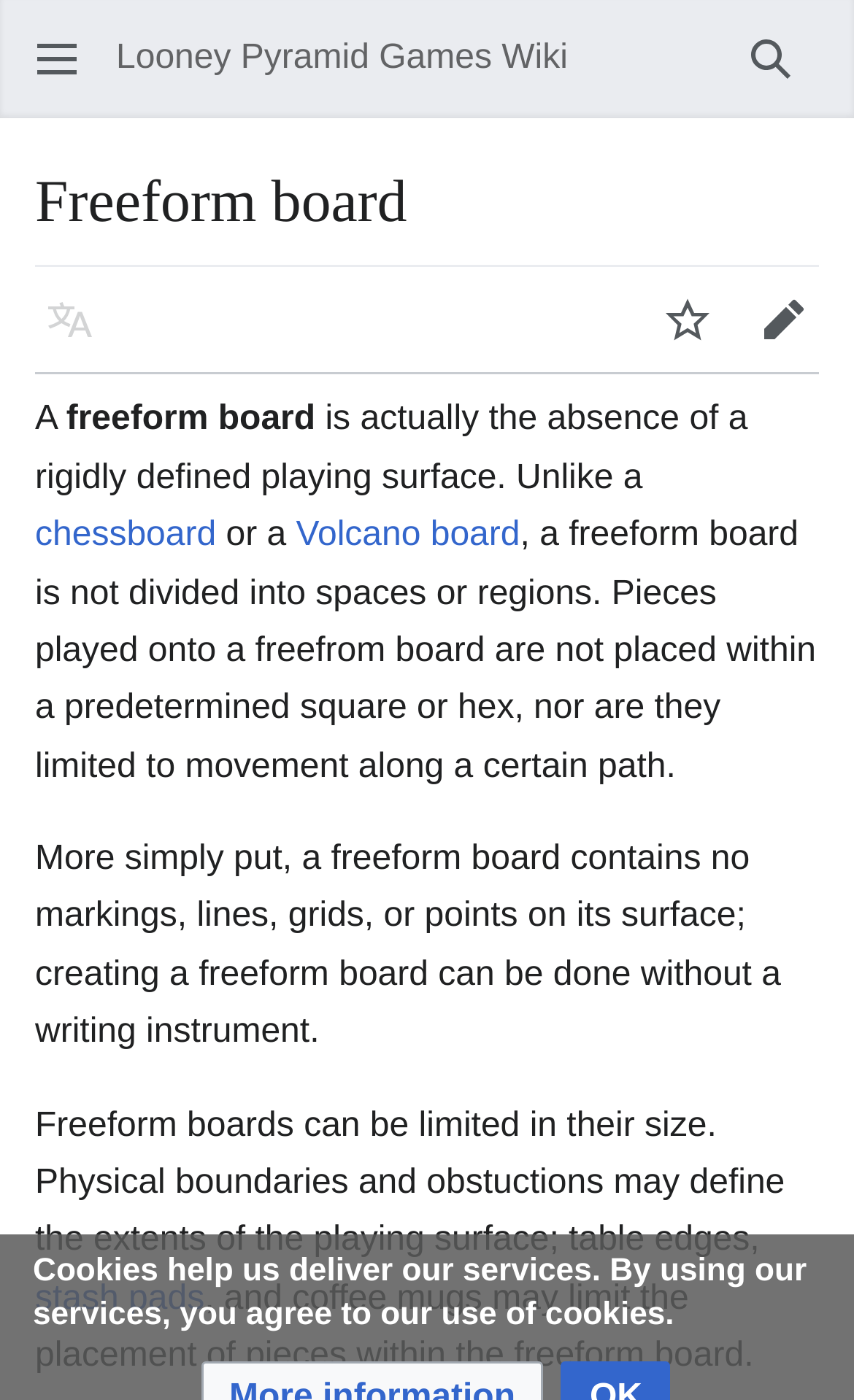What is not placed within a predetermined square or hex on a freeform board?
Please use the image to deliver a detailed and complete answer.

The webpage states that pieces played onto a freeform board are not placed within a predetermined square or hex, which means that they can be placed anywhere on the board without any restrictions.